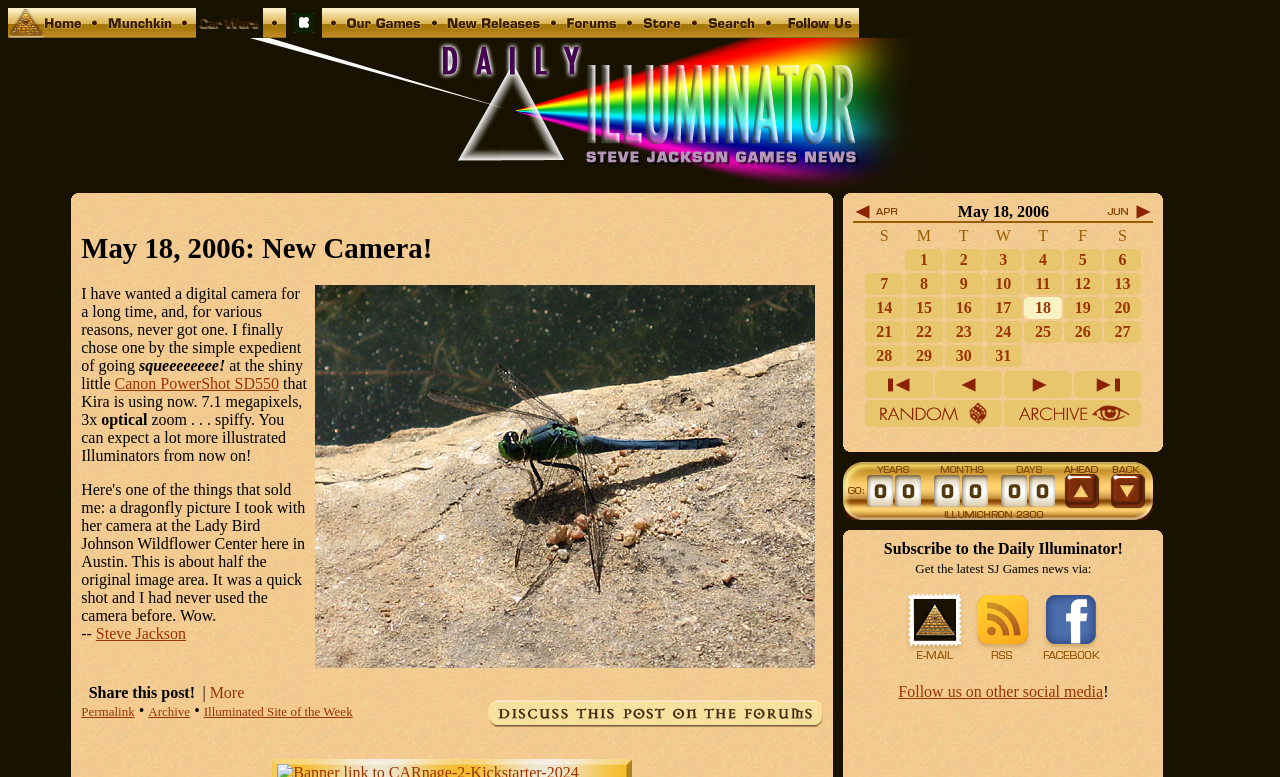Using the provided description: "Canon PowerShot SD550", find the bounding box coordinates of the corresponding UI element. The output should be four float numbers between 0 and 1, in the format [left, top, right, bottom].

[0.089, 0.482, 0.218, 0.504]